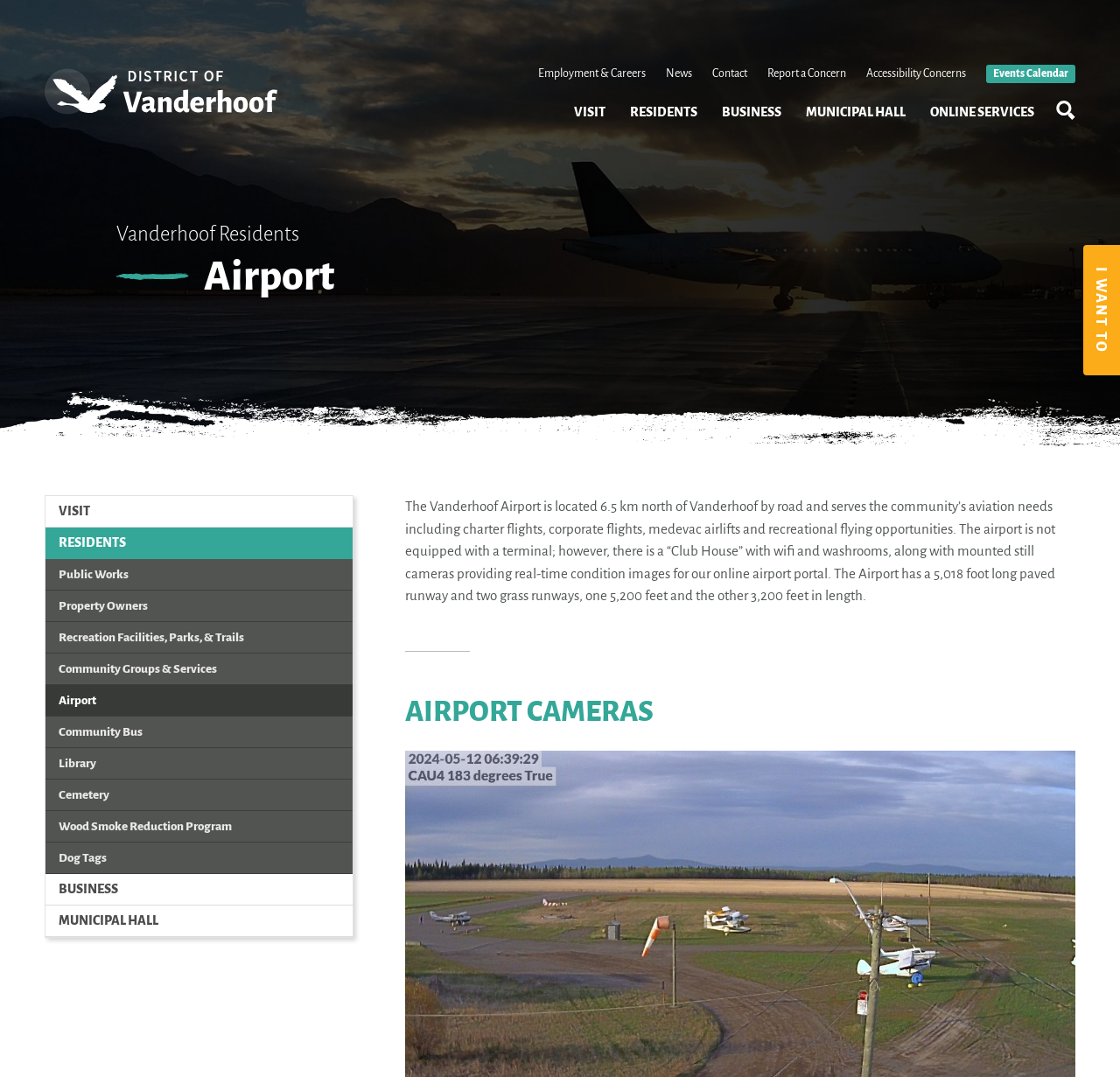Show the bounding box coordinates of the element that should be clicked to complete the task: "Learn about Business Licenses".

[0.041, 0.841, 0.315, 0.87]